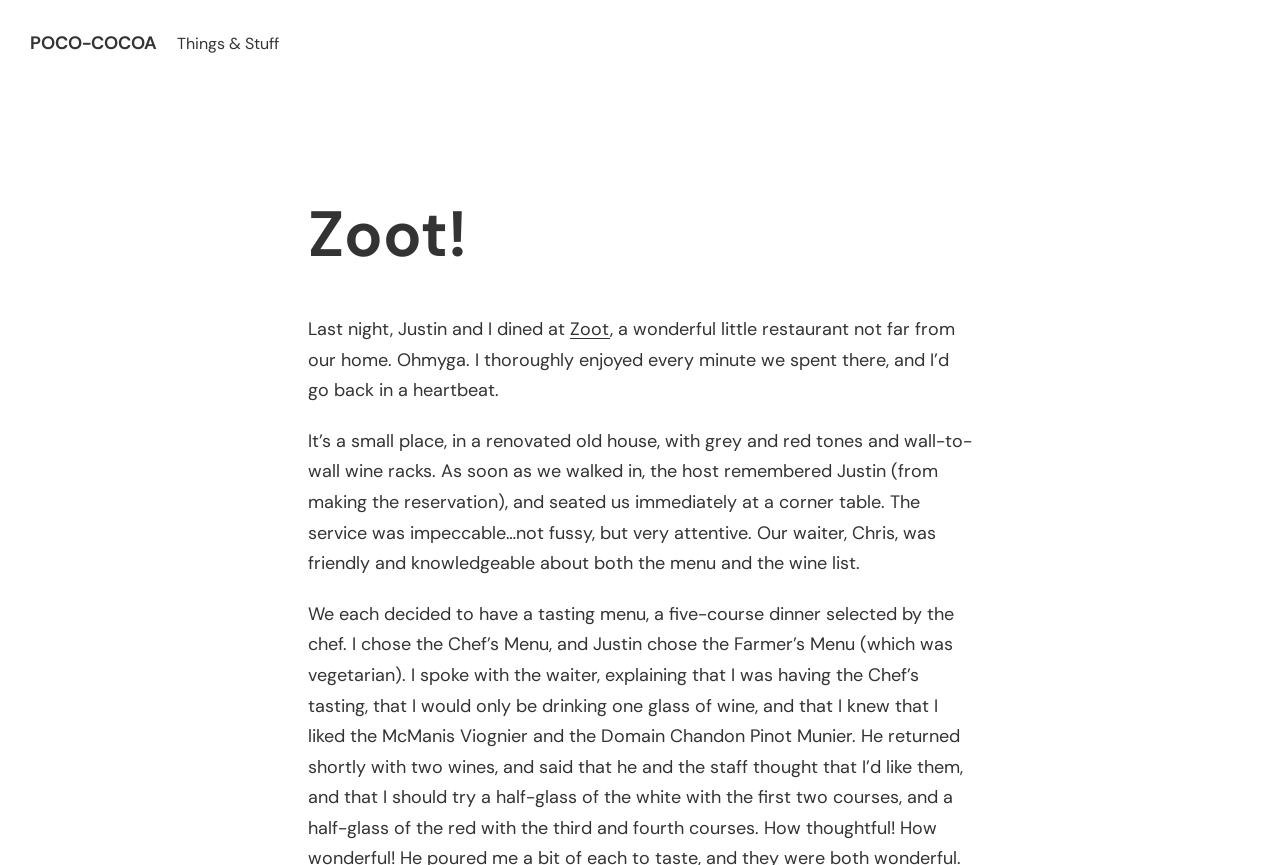What is the color tone of the restaurant?
Using the image, provide a detailed and thorough answer to the question.

The color tone of the restaurant can be inferred from the text 'It’s a small place, in a renovated old house, with grey and red tones and wall-to-wall wine racks.'